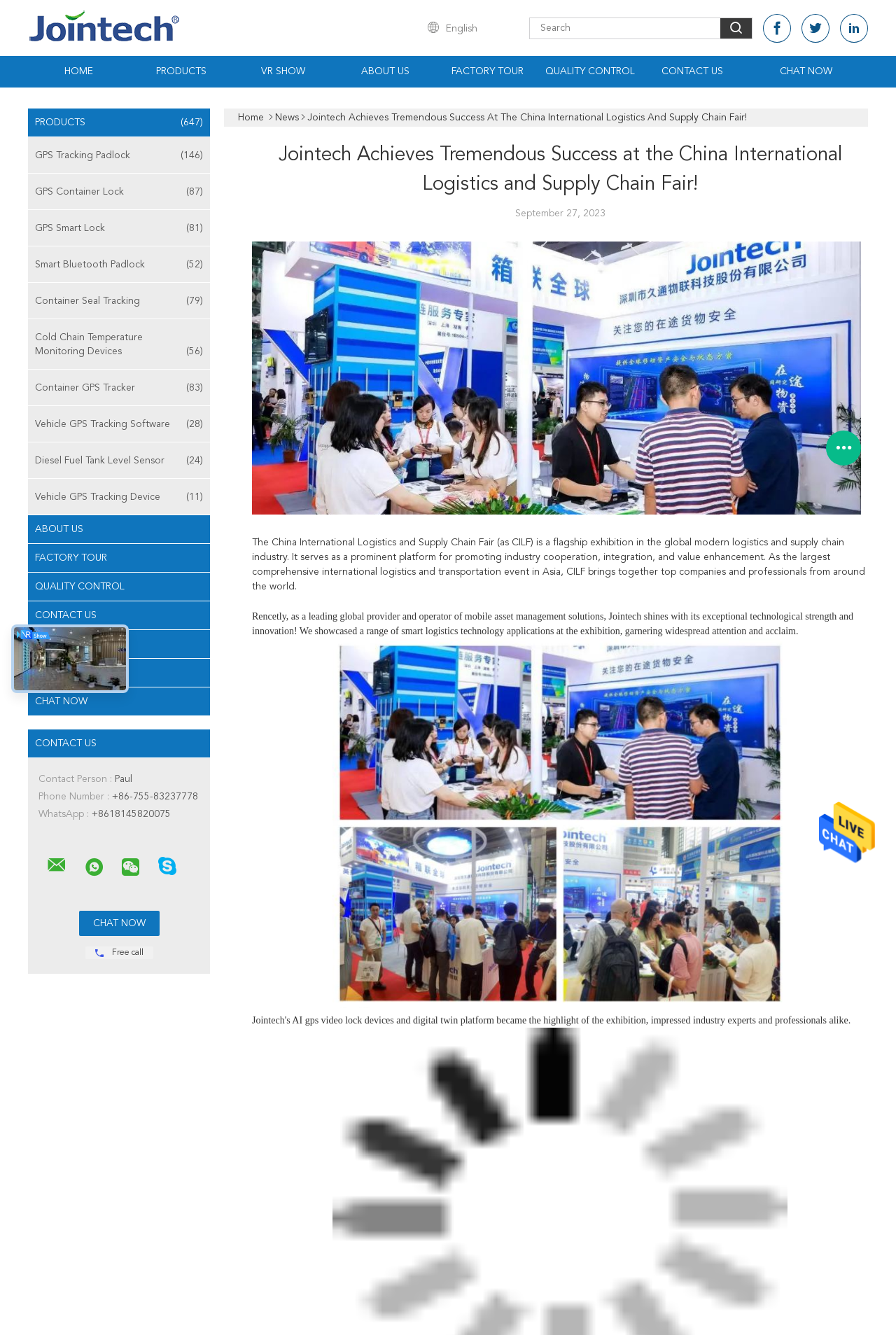Provide the bounding box coordinates for the area that should be clicked to complete the instruction: "Click the 'Send Message' button".

[0.914, 0.647, 0.977, 0.653]